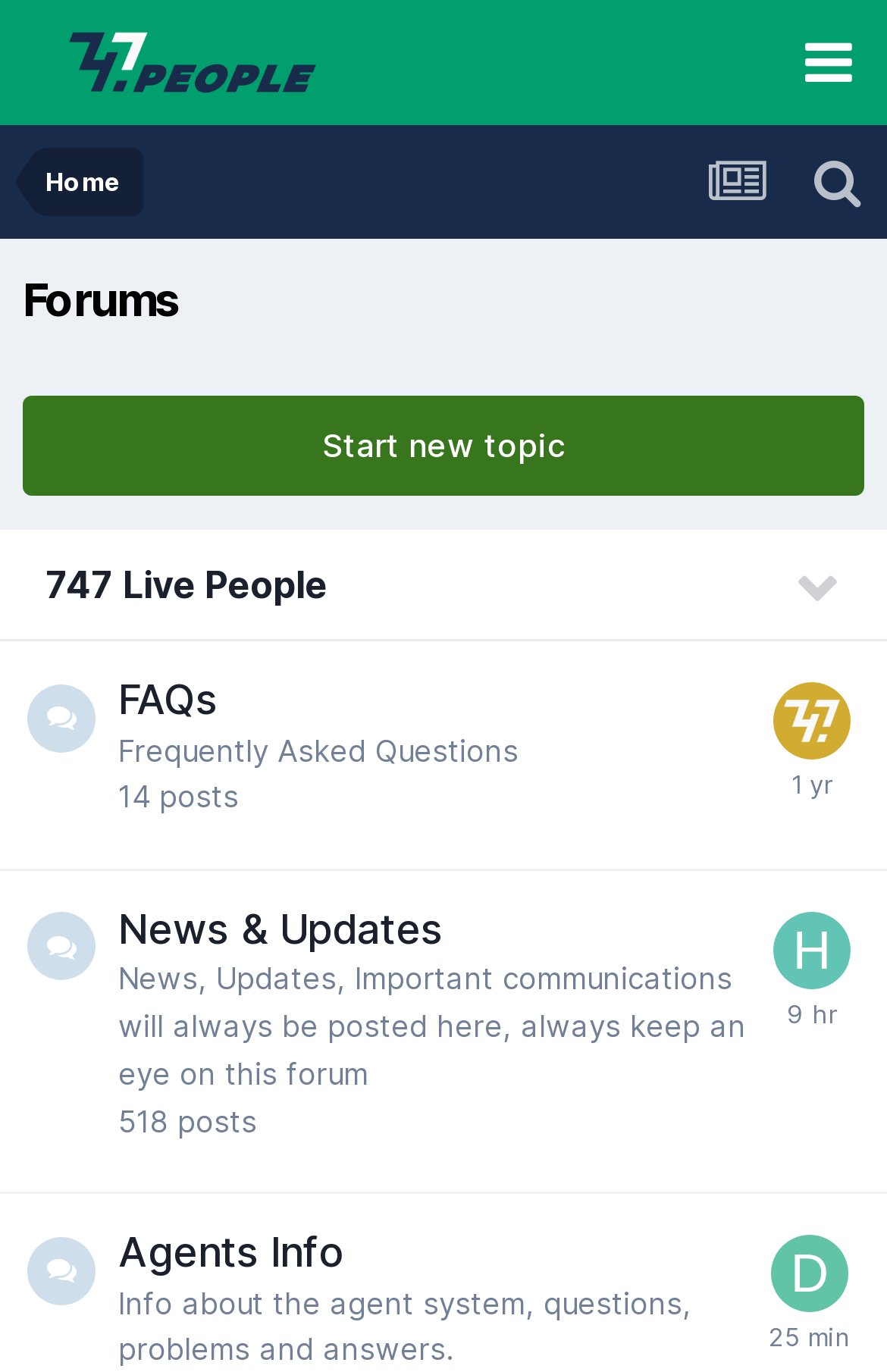How many FAQs are available?
Please provide a comprehensive answer based on the contents of the image.

I looked at the FAQs section and found one question with its answer. Therefore, there is only one FAQ available.